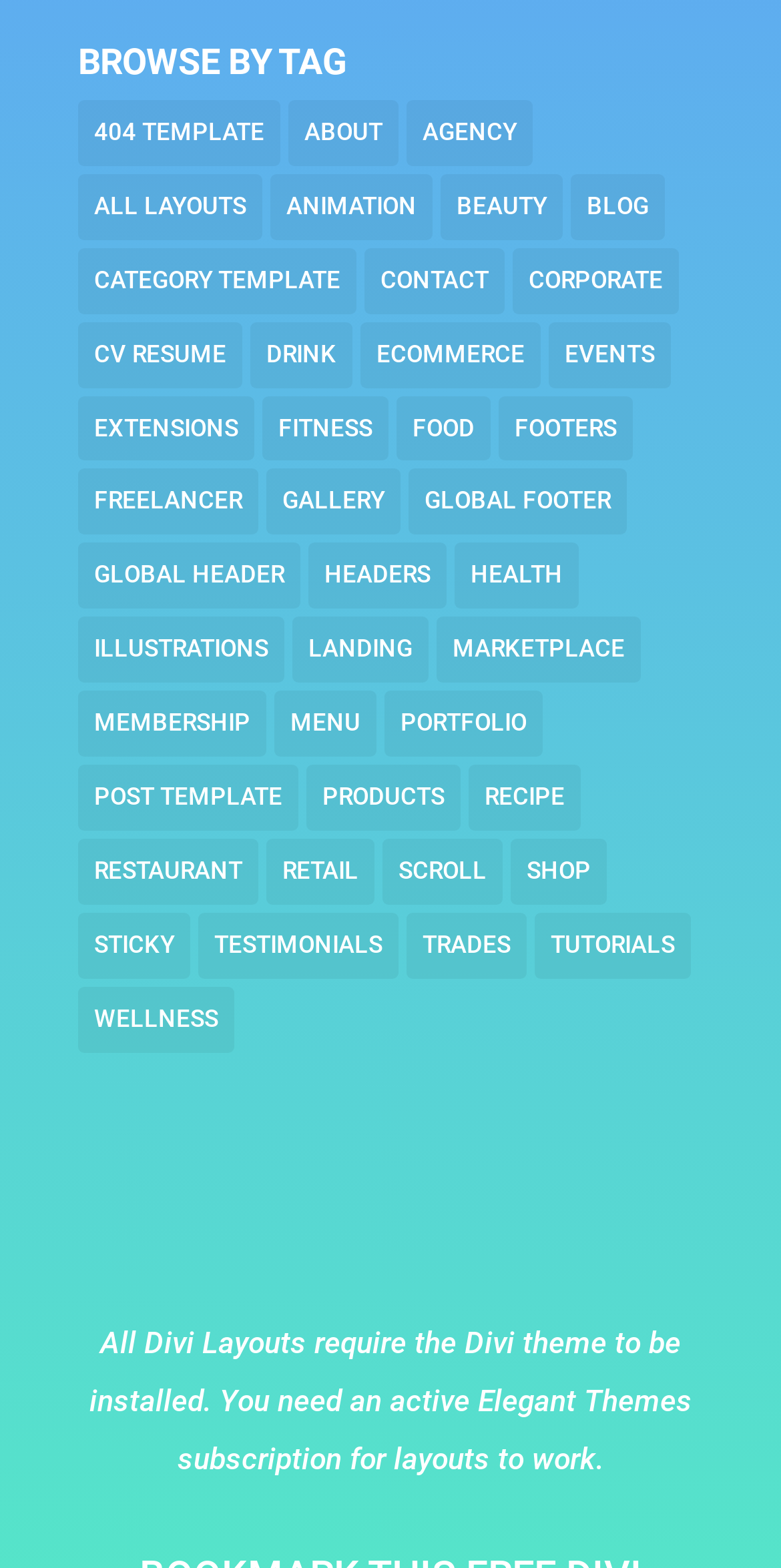What is the category with the most items?
Please respond to the question with a detailed and thorough explanation.

I scanned through the list of categories and found that 'Scroll' has the highest number of items, which is 55. This is indicated by the text '(55 items)' next to the 'Scroll' link.